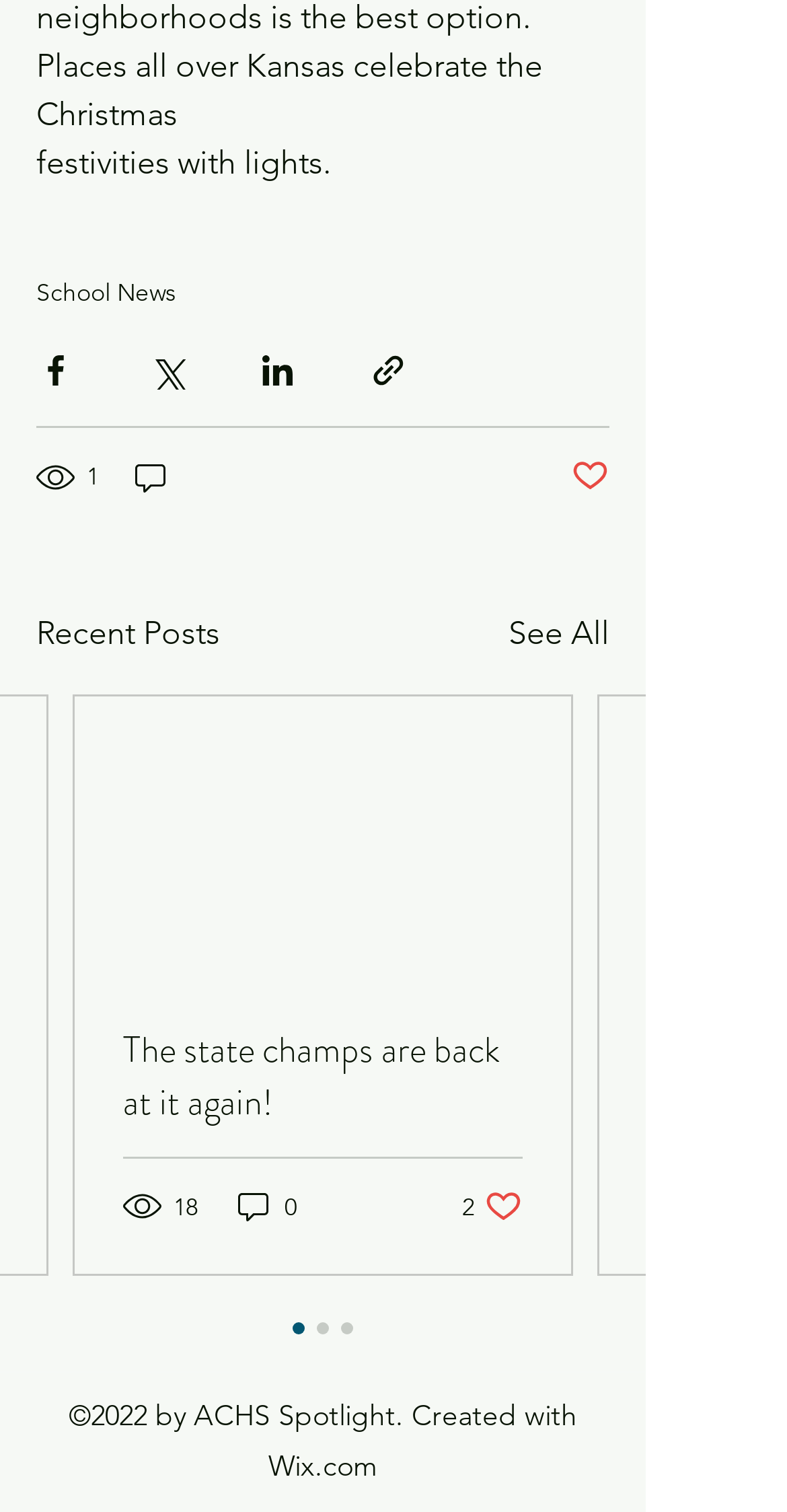Please determine the bounding box coordinates of the clickable area required to carry out the following instruction: "Read the article". The coordinates must be four float numbers between 0 and 1, represented as [left, top, right, bottom].

[0.095, 0.46, 0.726, 0.645]